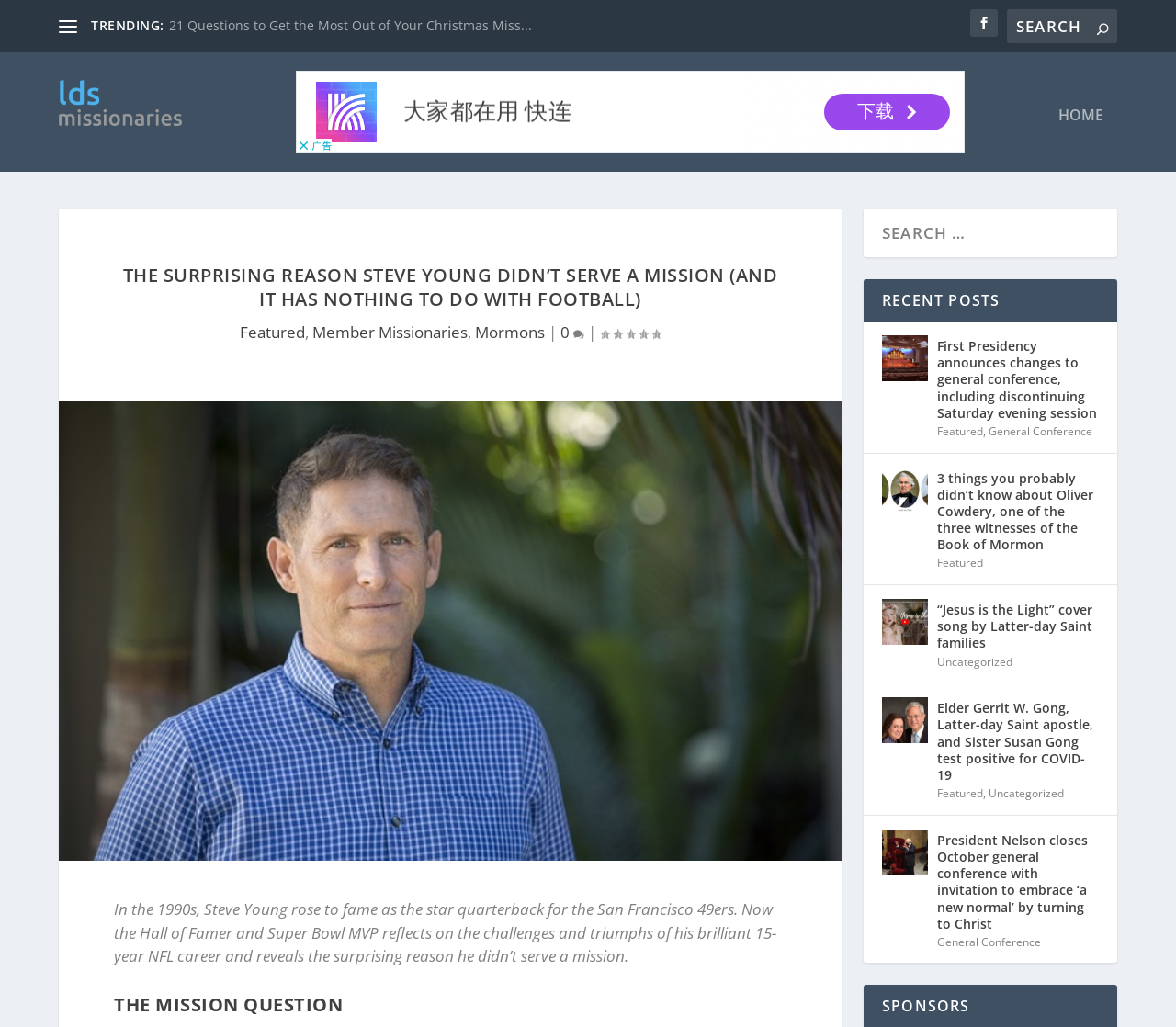Find the bounding box coordinates for the element described here: "General Conference".

[0.841, 0.412, 0.929, 0.427]